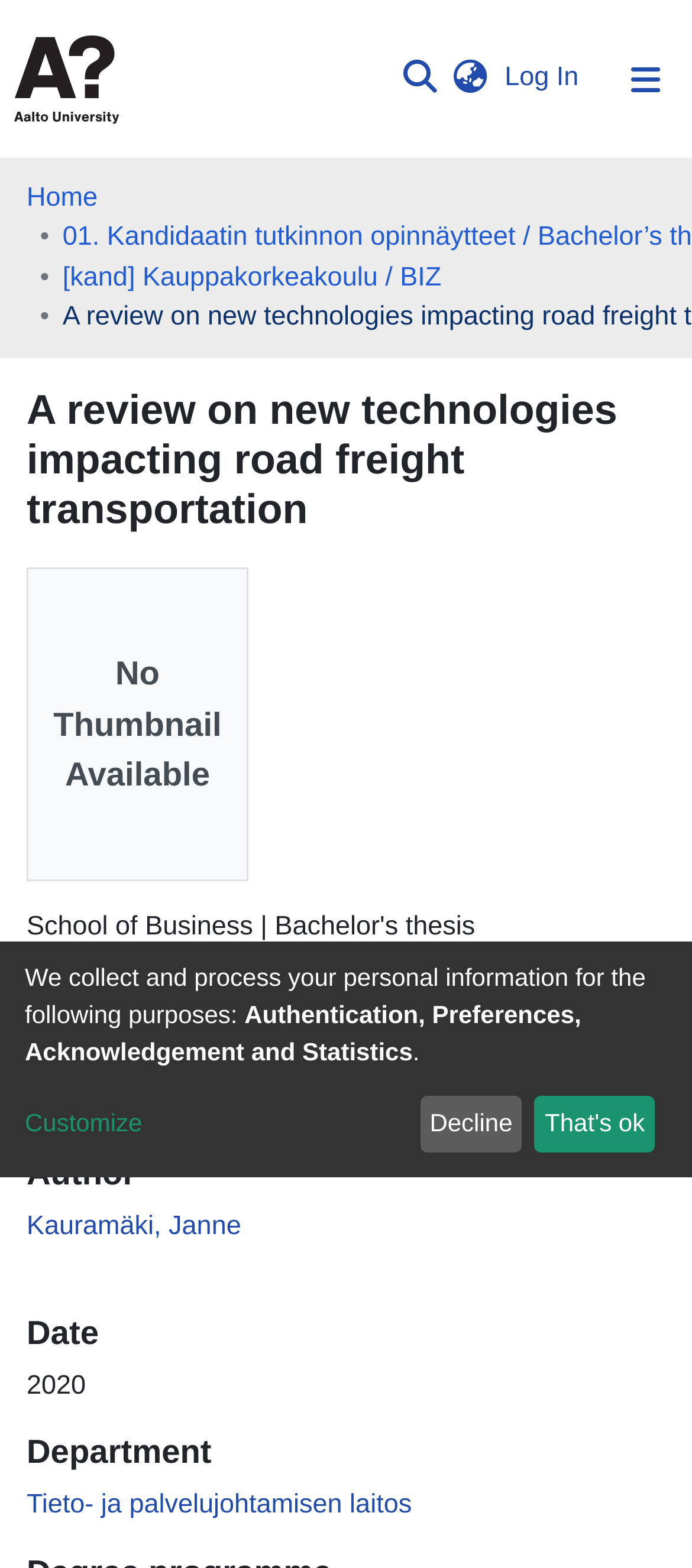Look at the image and write a detailed answer to the question: 
What is the year of the thesis?

The year of the thesis can be found in the section with the heading 'Date', where there is a static text with the year '2020'.